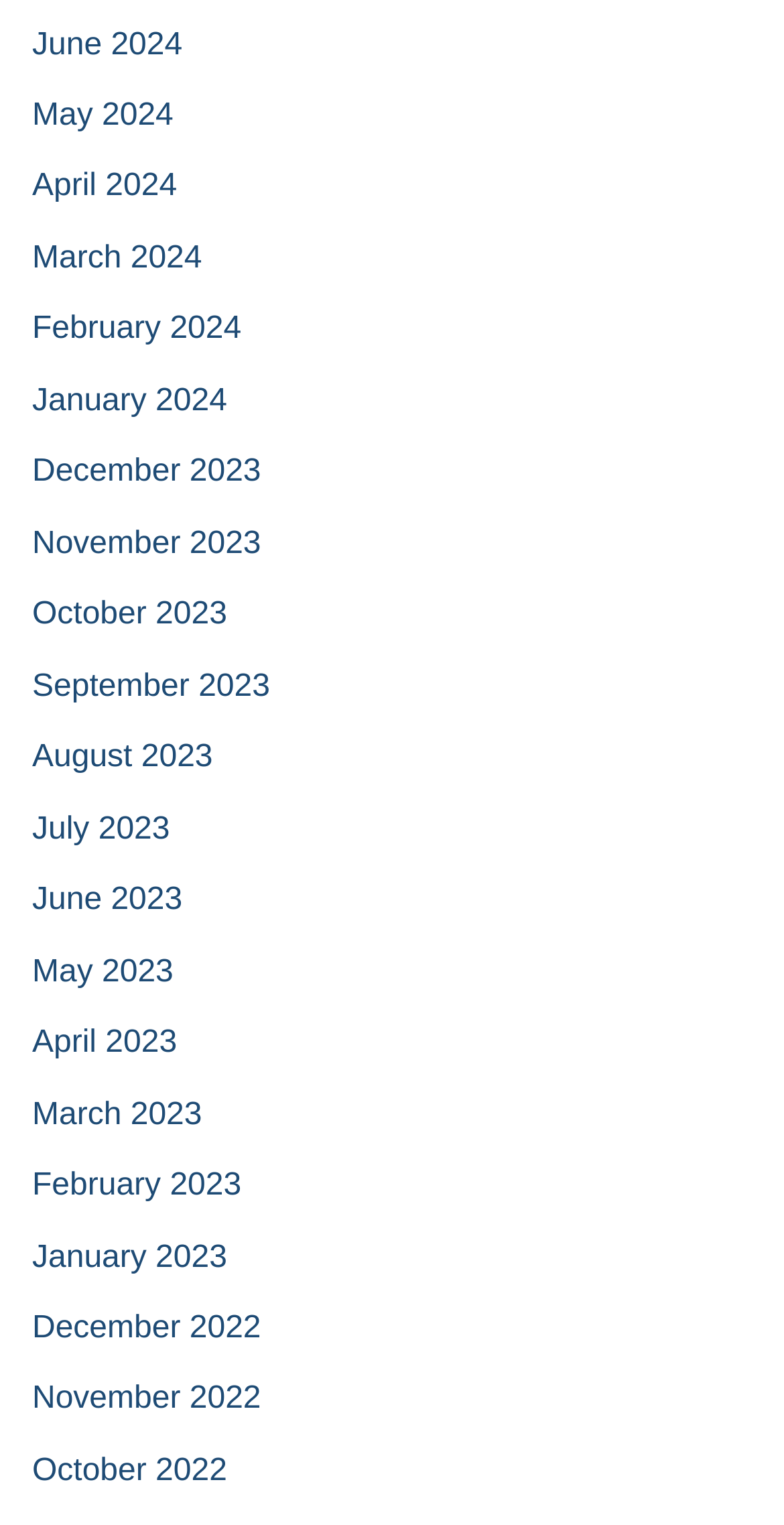Please identify the bounding box coordinates of the element on the webpage that should be clicked to follow this instruction: "go to May 2023". The bounding box coordinates should be given as four float numbers between 0 and 1, formatted as [left, top, right, bottom].

[0.041, 0.626, 0.221, 0.648]